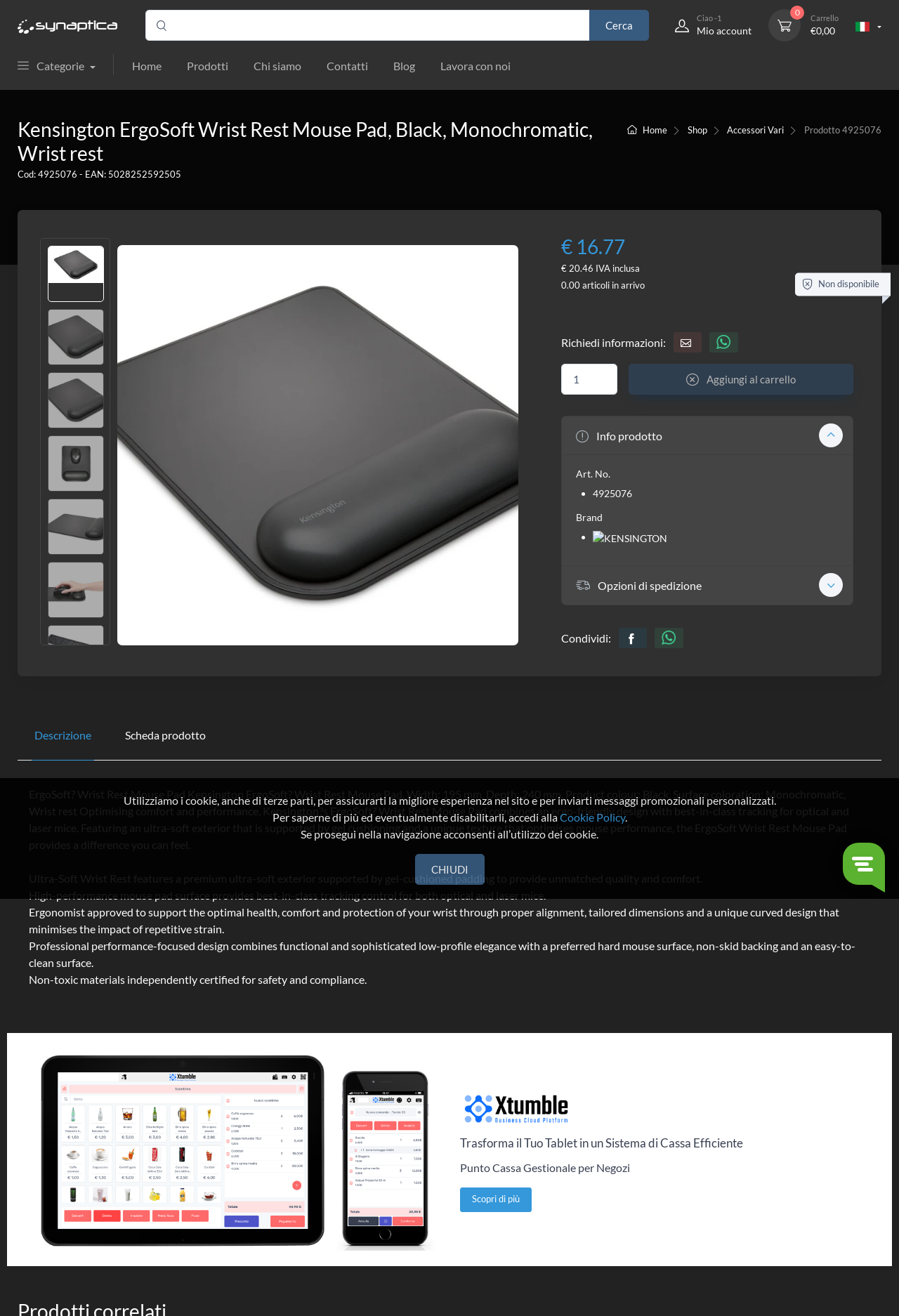Point out the bounding box coordinates of the section to click in order to follow this instruction: "Change language".

[0.952, 0.015, 0.98, 0.024]